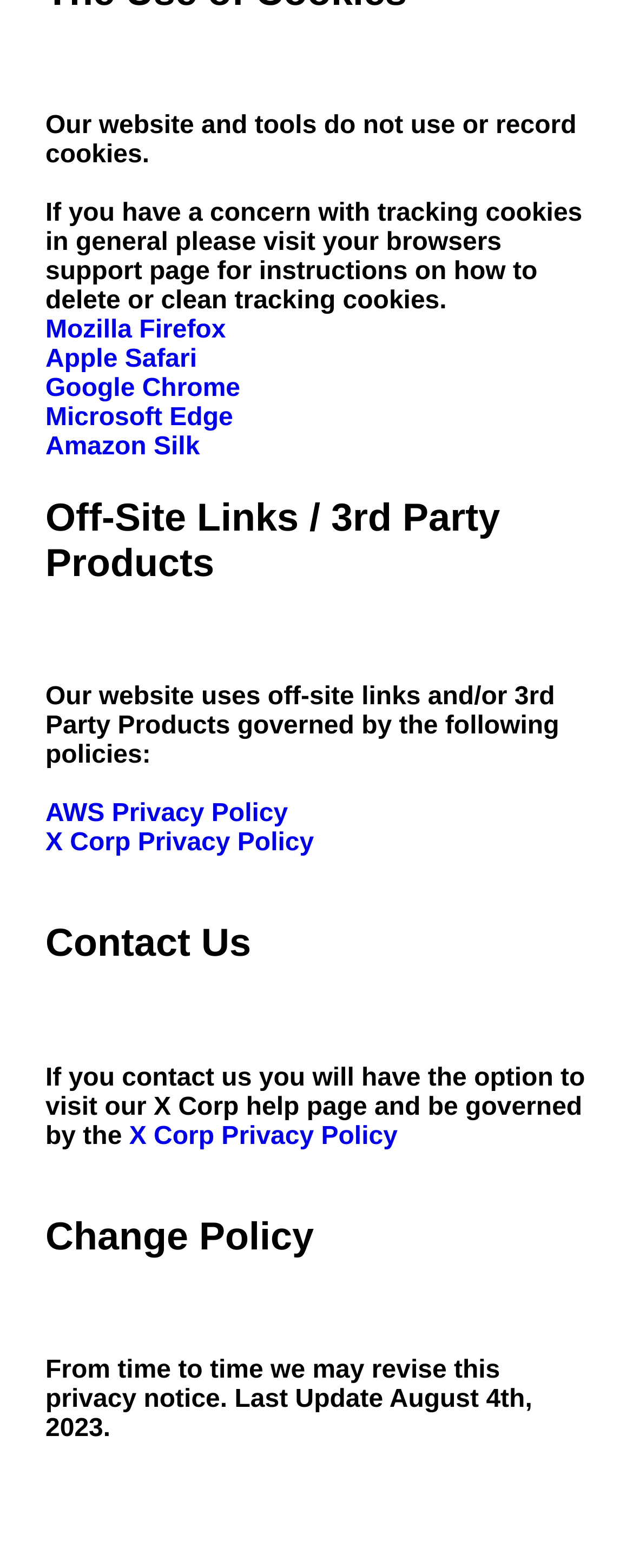Please analyze the image and give a detailed answer to the question:
How many links are there in the Off-Site Links section?

I counted the number of links under the 'Off-Site Links / 3rd Party Products' heading, which are 'AWS Privacy Policy' and 'X Corp Privacy Policy', so there are 2 links in total.